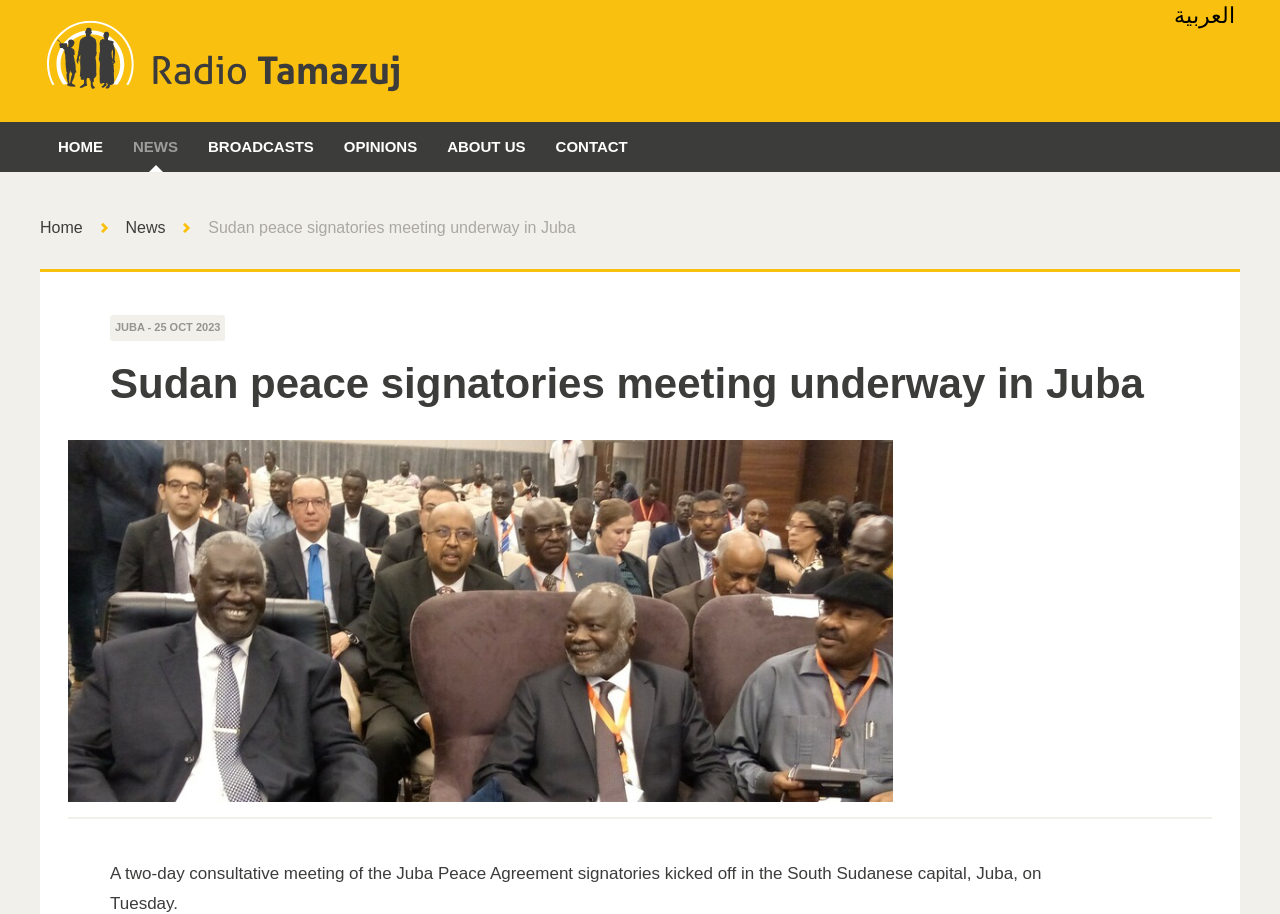Please find the bounding box coordinates of the element that must be clicked to perform the given instruction: "search articles". The coordinates should be four float numbers from 0 to 1, i.e., [left, top, right, bottom].

[0.754, 0.284, 0.965, 0.319]